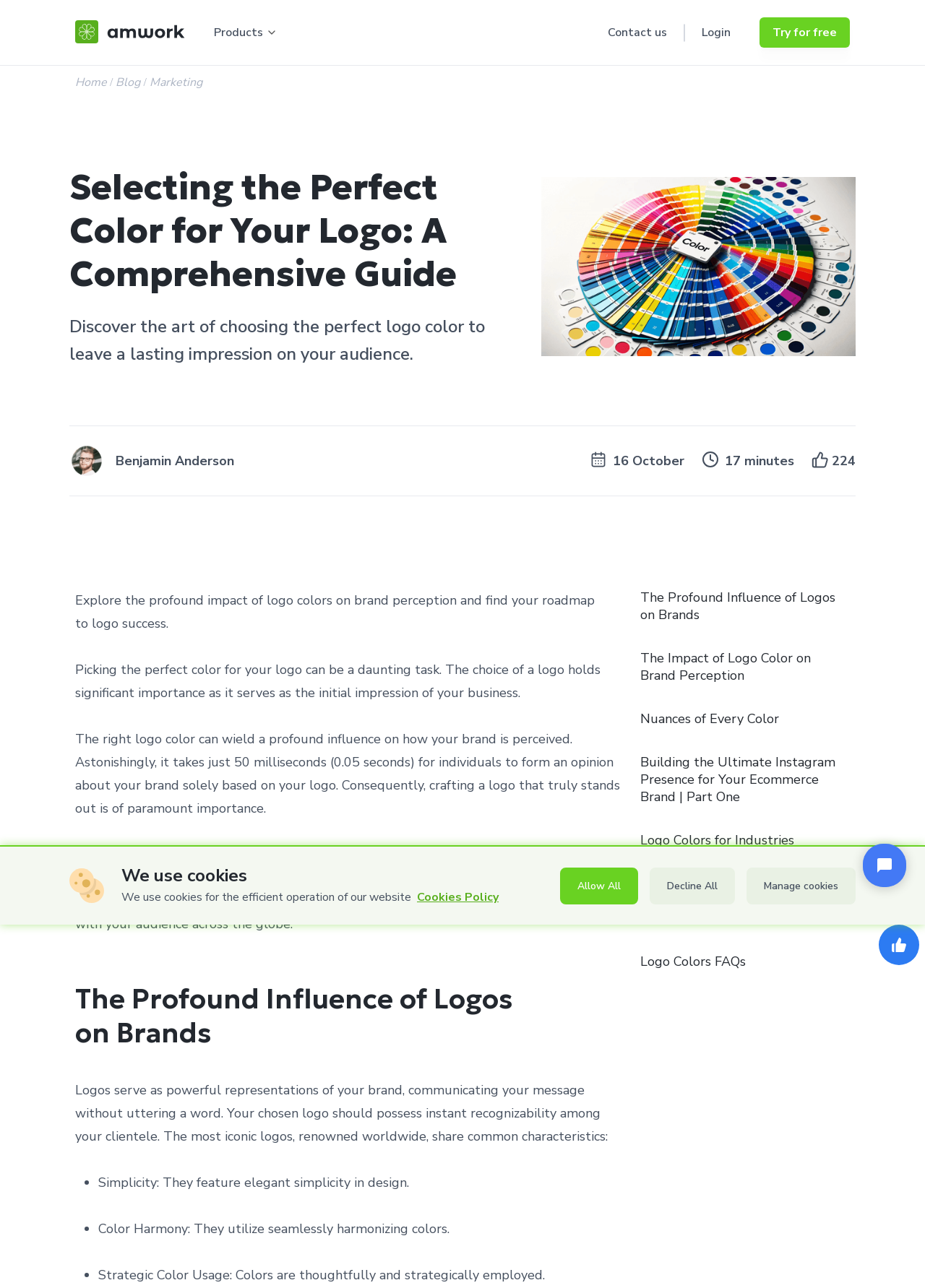Carefully examine the image and provide an in-depth answer to the question: How long does it take for individuals to form an opinion about a brand based on its logo?

I searched the webpage for the relevant information and found it in the section that discusses the importance of logo colors. According to the webpage, it takes 50 milliseconds (0.05 seconds) for individuals to form an opinion about a brand based on its logo.